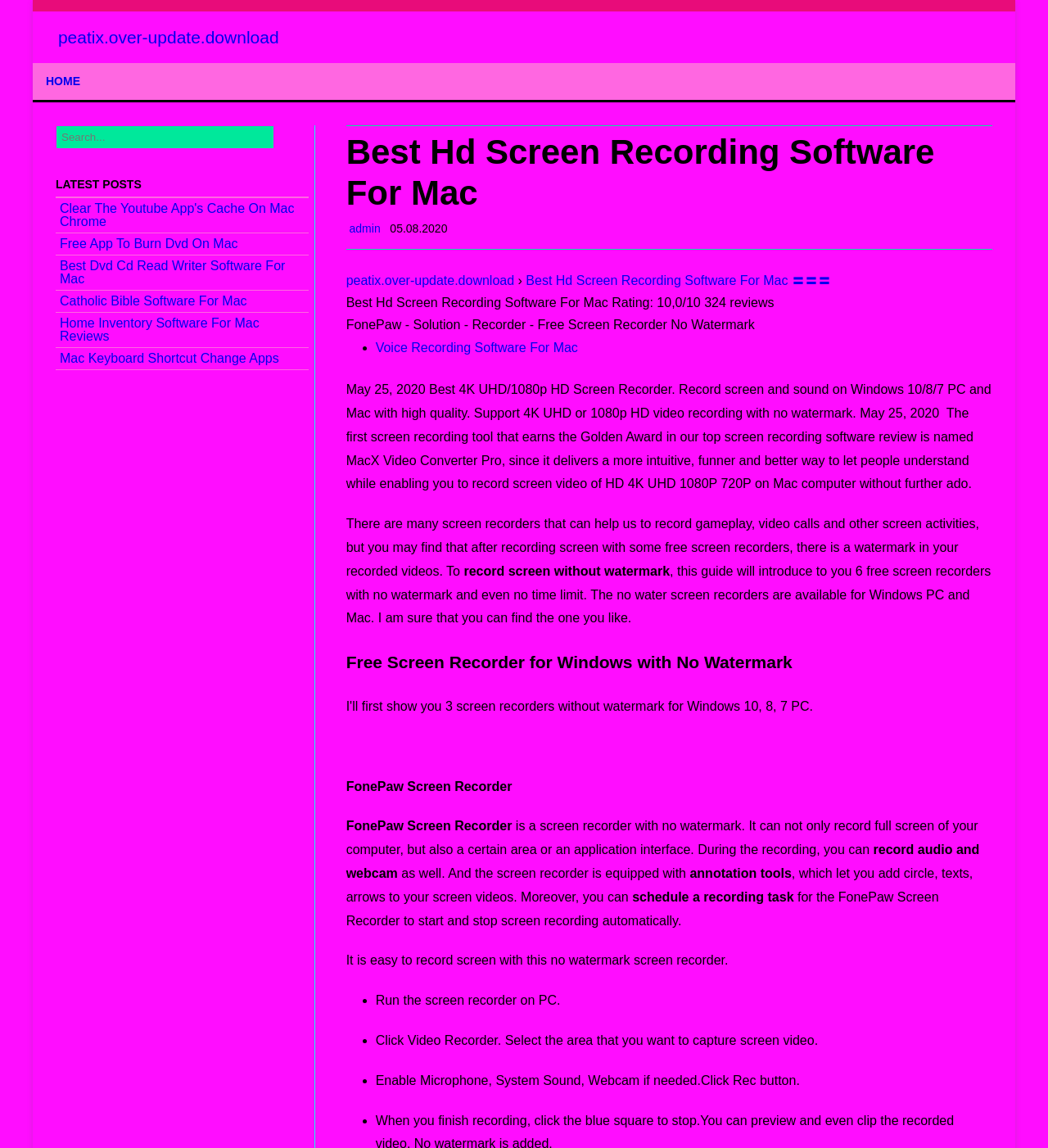Given the webpage screenshot and the description, determine the bounding box coordinates (top-left x, top-left y, bottom-right x, bottom-right y) that define the location of the UI element matching this description: Catholic Bible Software For Mac

[0.057, 0.256, 0.236, 0.268]